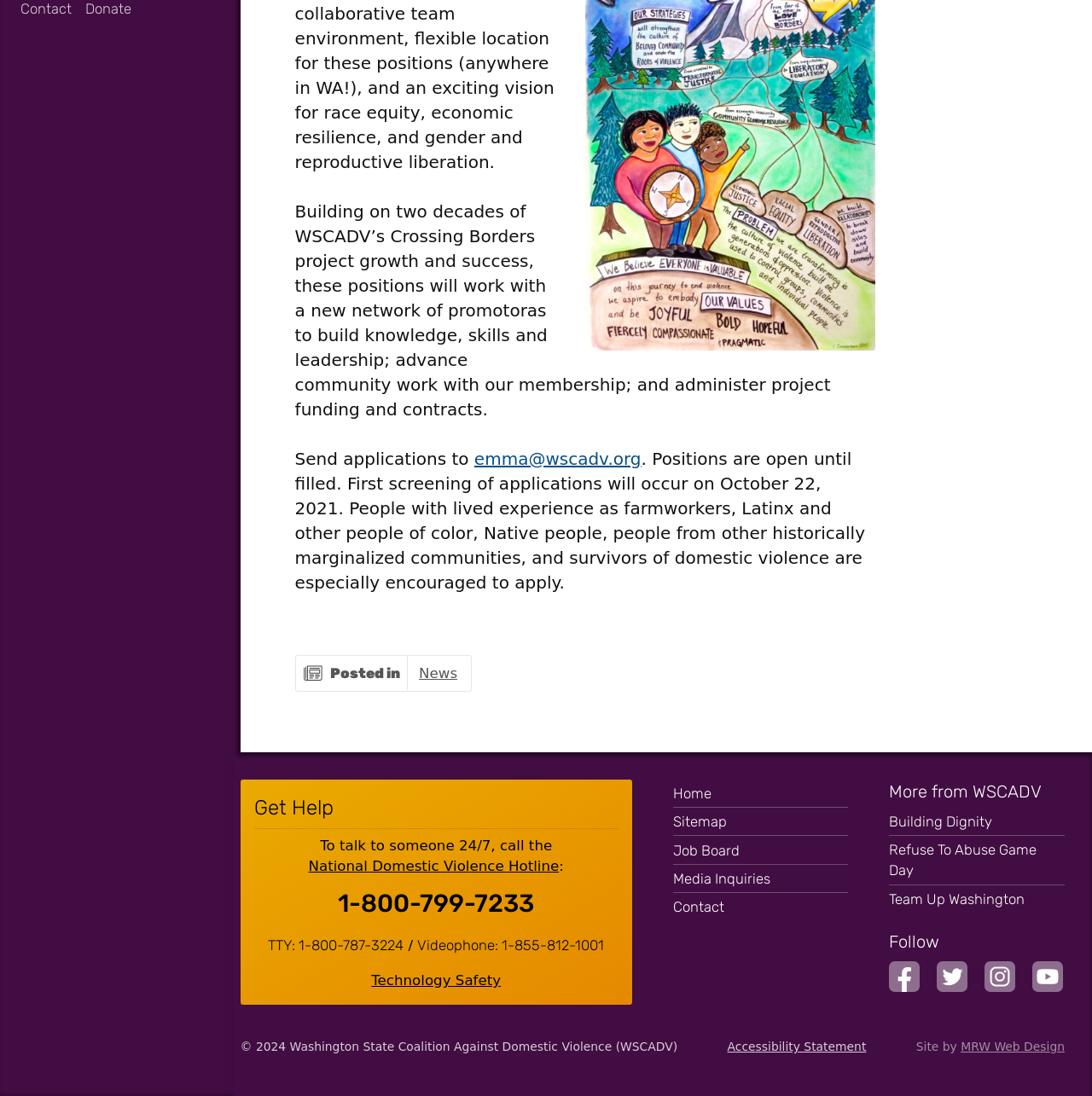Given the following UI element description: "Accessibility Statement", find the bounding box coordinates in the webpage screenshot.

[0.666, 0.949, 0.793, 0.961]